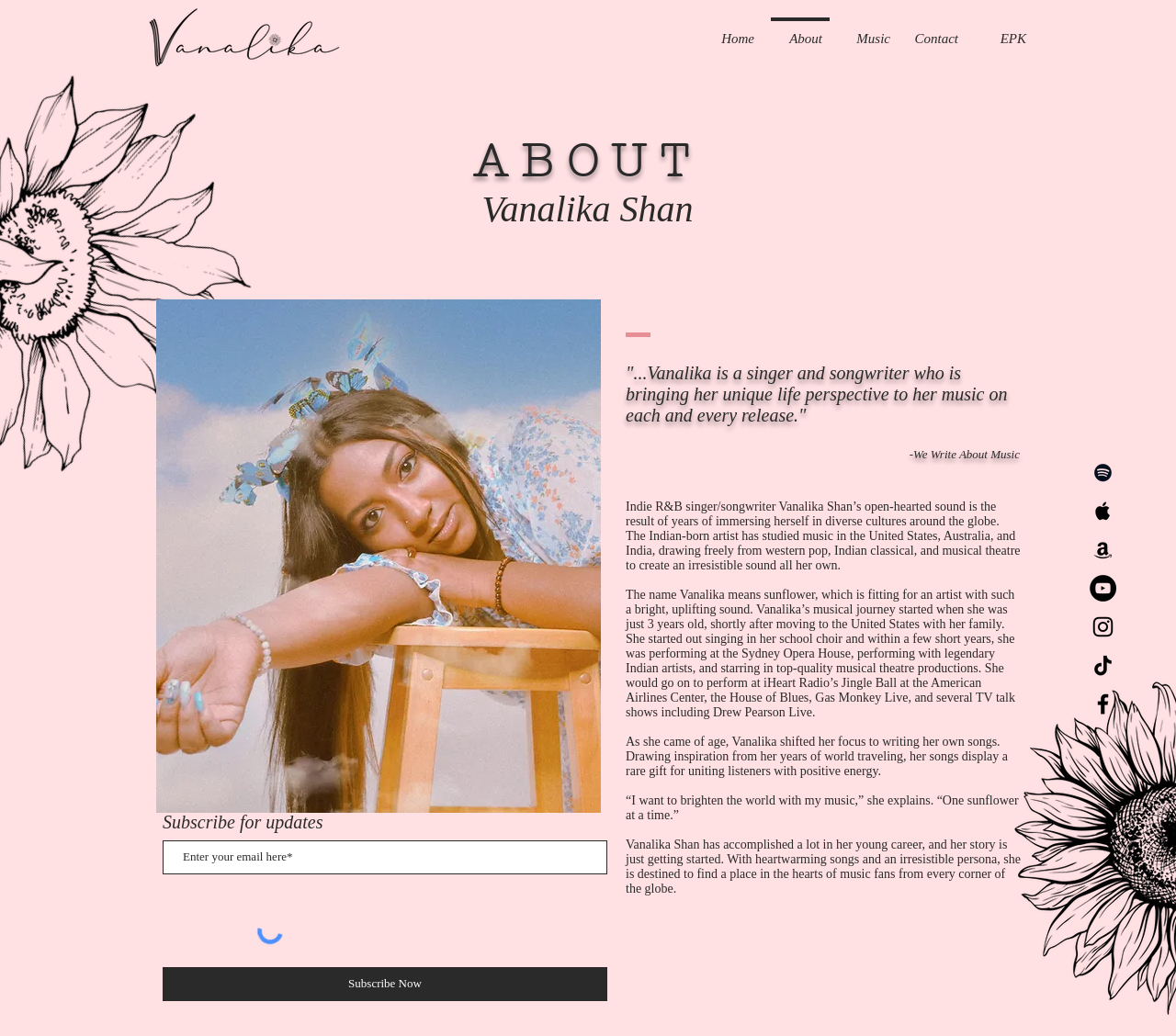Specify the bounding box coordinates of the area to click in order to execute this command: 'Go to HOME page'. The coordinates should consist of four float numbers ranging from 0 to 1, and should be formatted as [left, top, right, bottom].

None